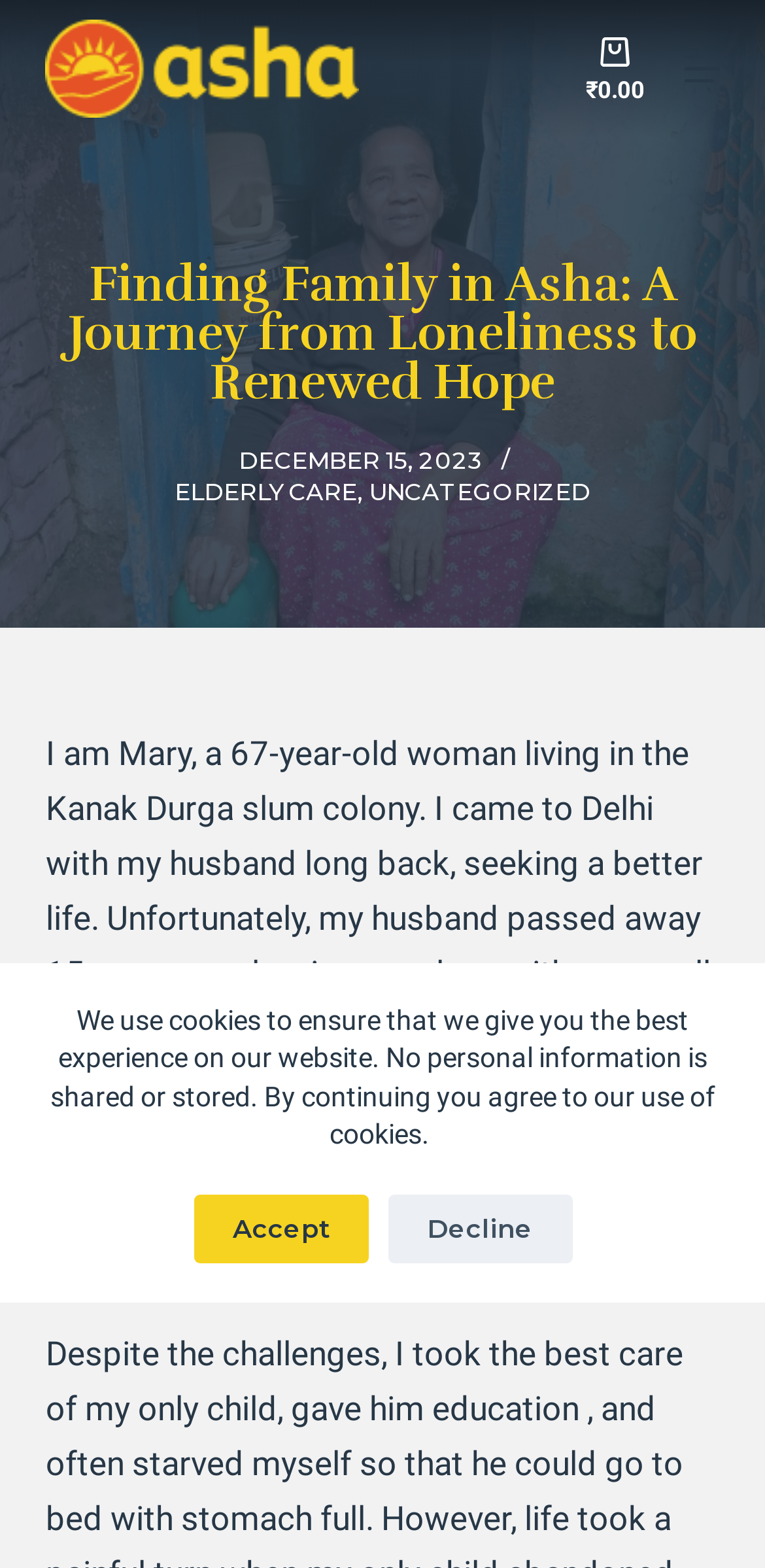What was Mary's occupation?
Based on the content of the image, thoroughly explain and answer the question.

The text states that Mary worked as a housemaid to support her family, but her income was too little, and there was constant financial struggle.